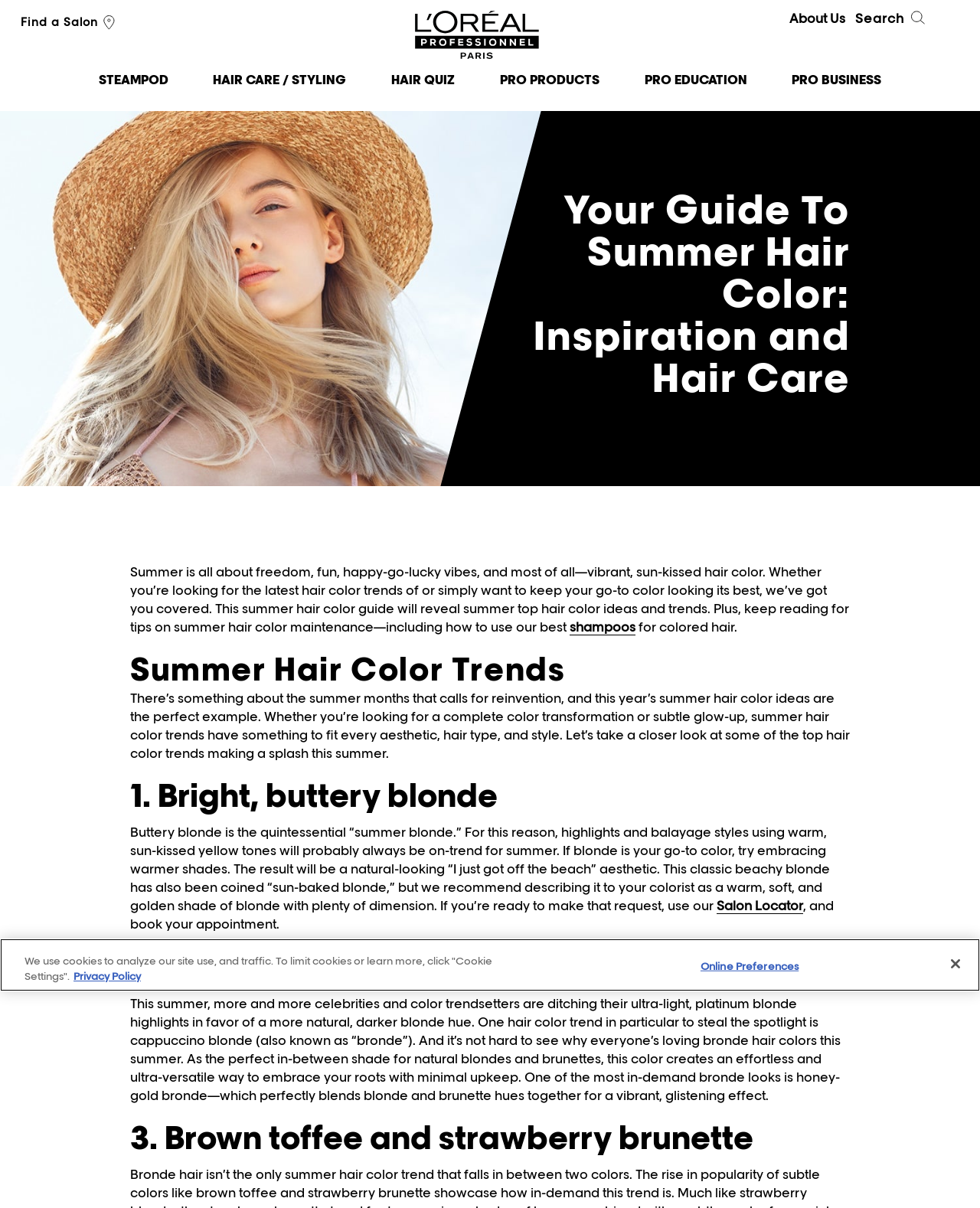Please specify the bounding box coordinates of the clickable region to carry out the following instruction: "Read about summer hair color trends". The coordinates should be four float numbers between 0 and 1, in the format [left, top, right, bottom].

[0.133, 0.537, 0.867, 0.57]